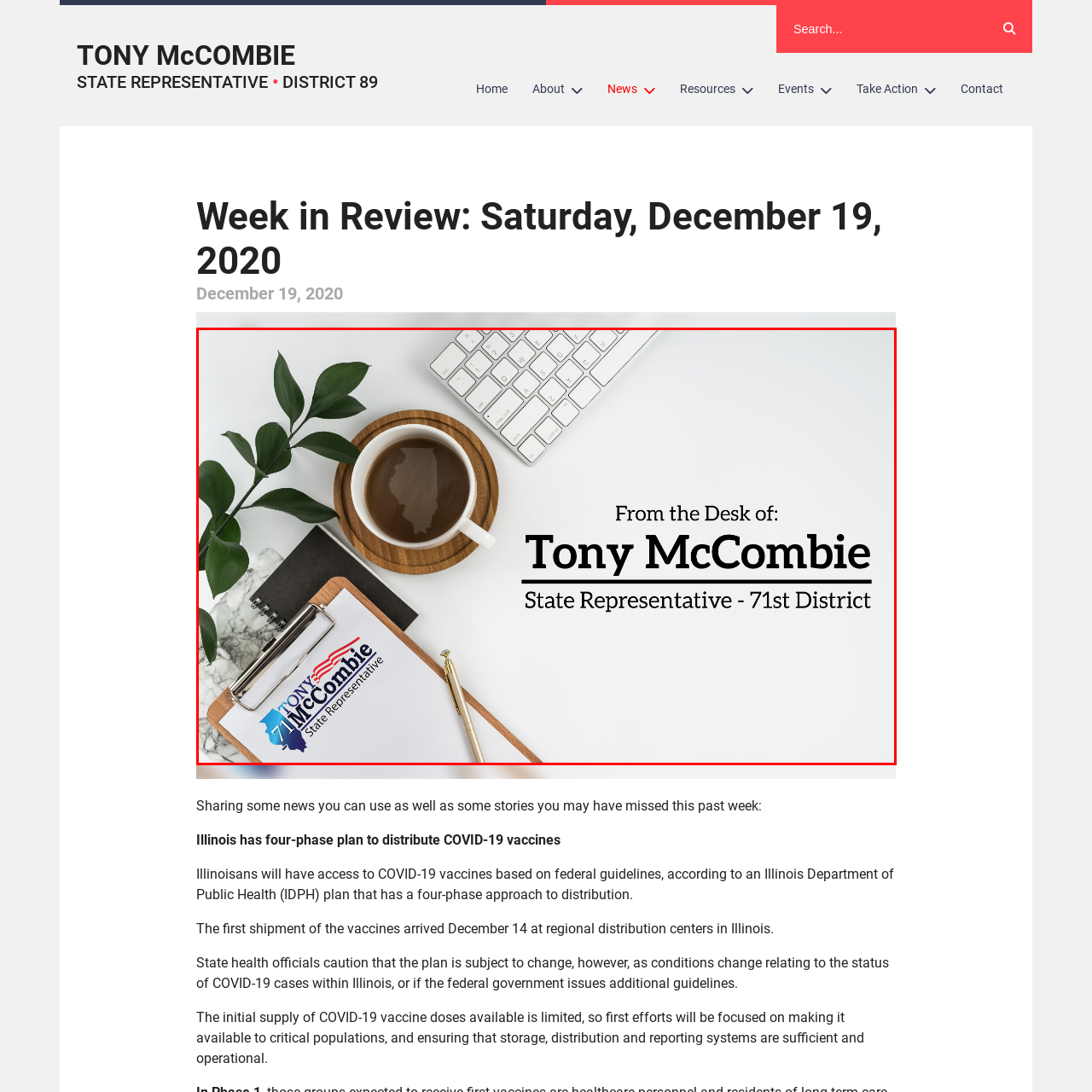Generate a detailed description of the image highlighted within the red border.

The image showcases a stylish desk setup belonging to Tony McCombie, the State Representative for the 71st District. It features a clipboard at the forefront with a notable graphic displaying her name and title, accented by a warm, inviting wooden coaster holding a cup of steaming coffee. The background includes a sleek white keyboard and a few green leaves, adding a touch of nature to the workspace. The composition conveys a professional yet approachable atmosphere, ideal for communicating with constituents and sharing important updates. The text emphasizes her role and readiness to engage with the community, reflecting her commitment to public service.